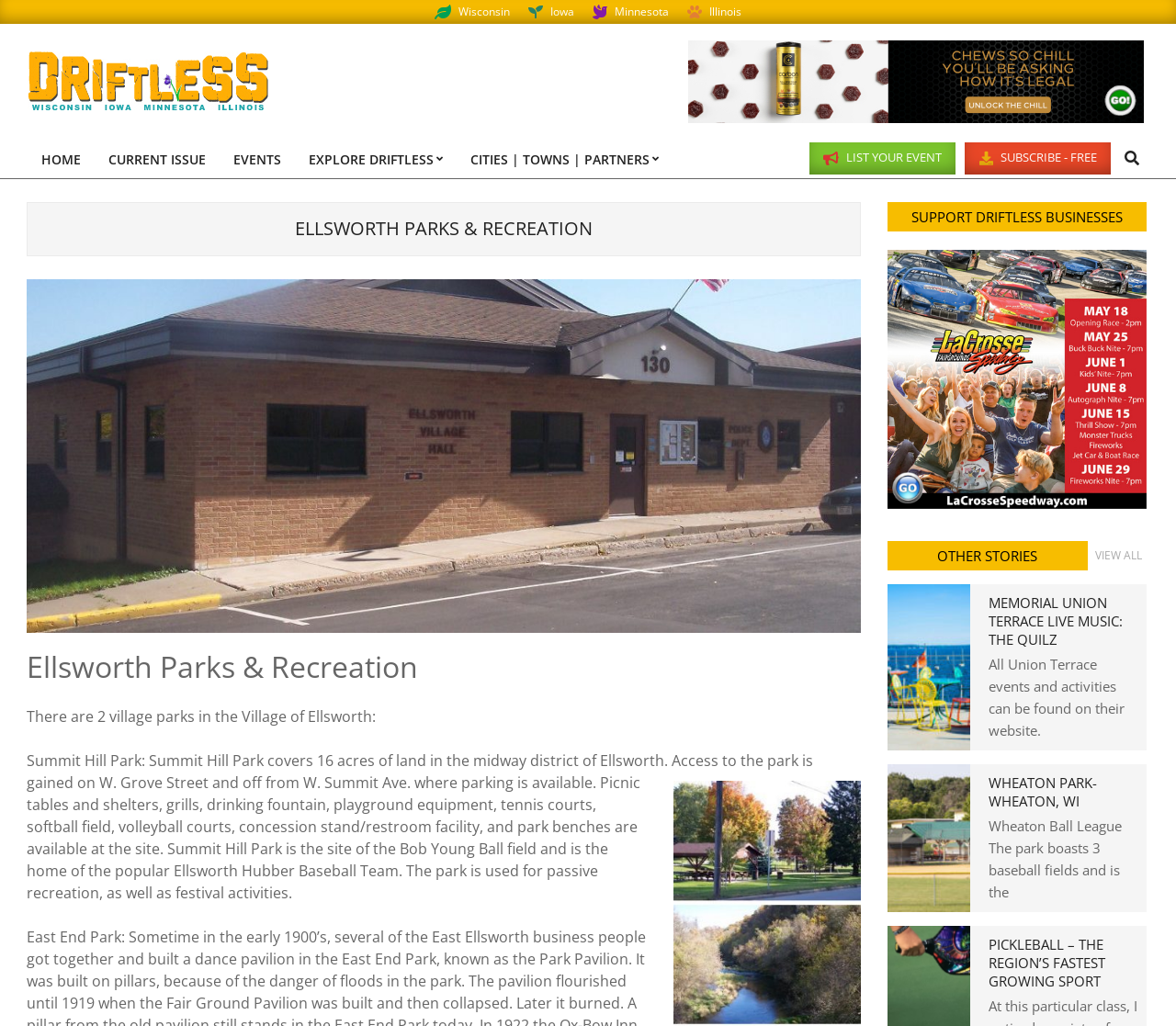Determine the bounding box coordinates for the area that should be clicked to carry out the following instruction: "List your event".

[0.72, 0.146, 0.801, 0.161]